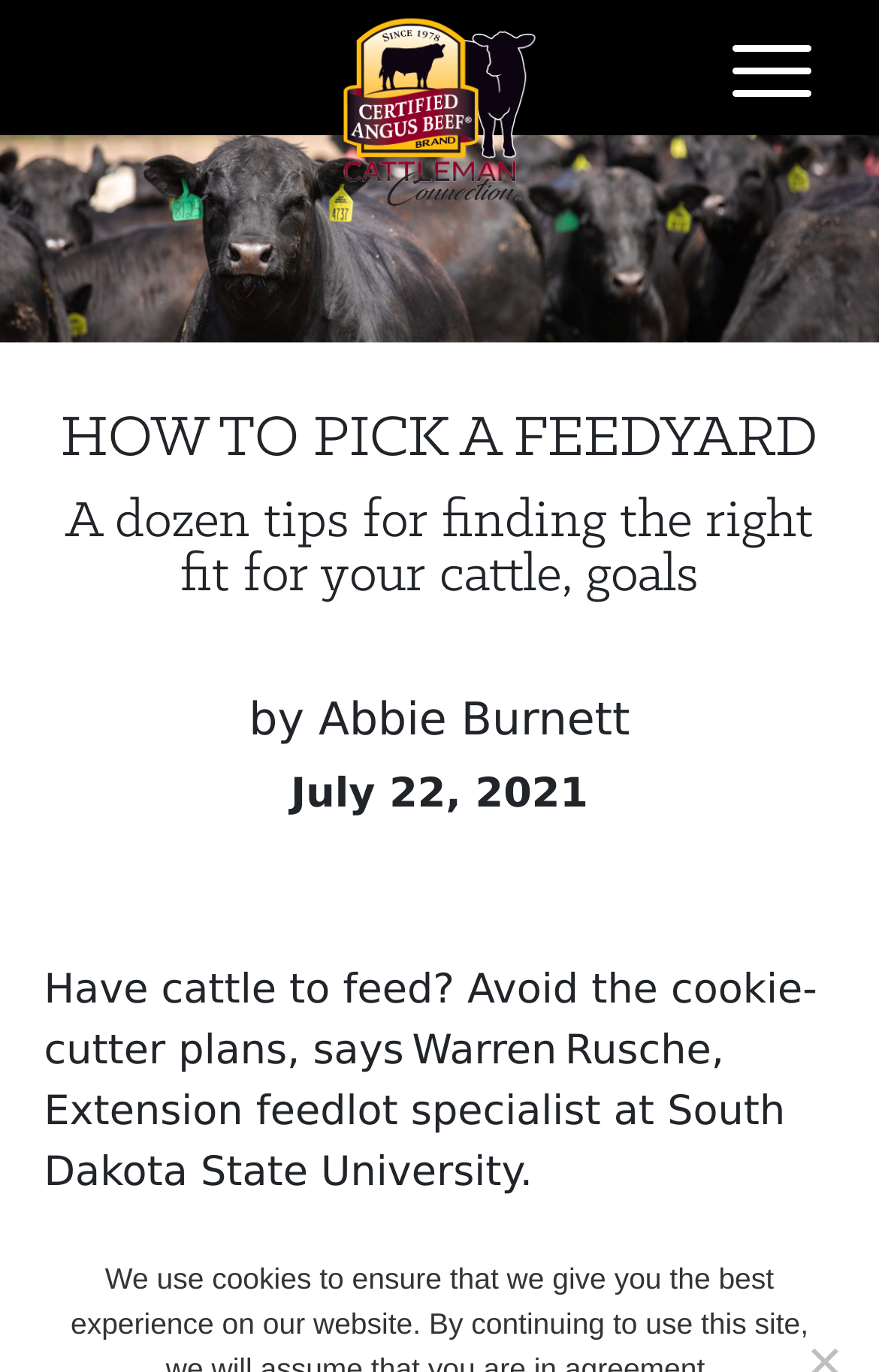Who is the author of the article?
Give a detailed response to the question by analyzing the screenshot.

I found the author's name by looking at the heading element with the text 'by Abbie Burnett' which is located at the coordinates [0.05, 0.507, 0.95, 0.557].